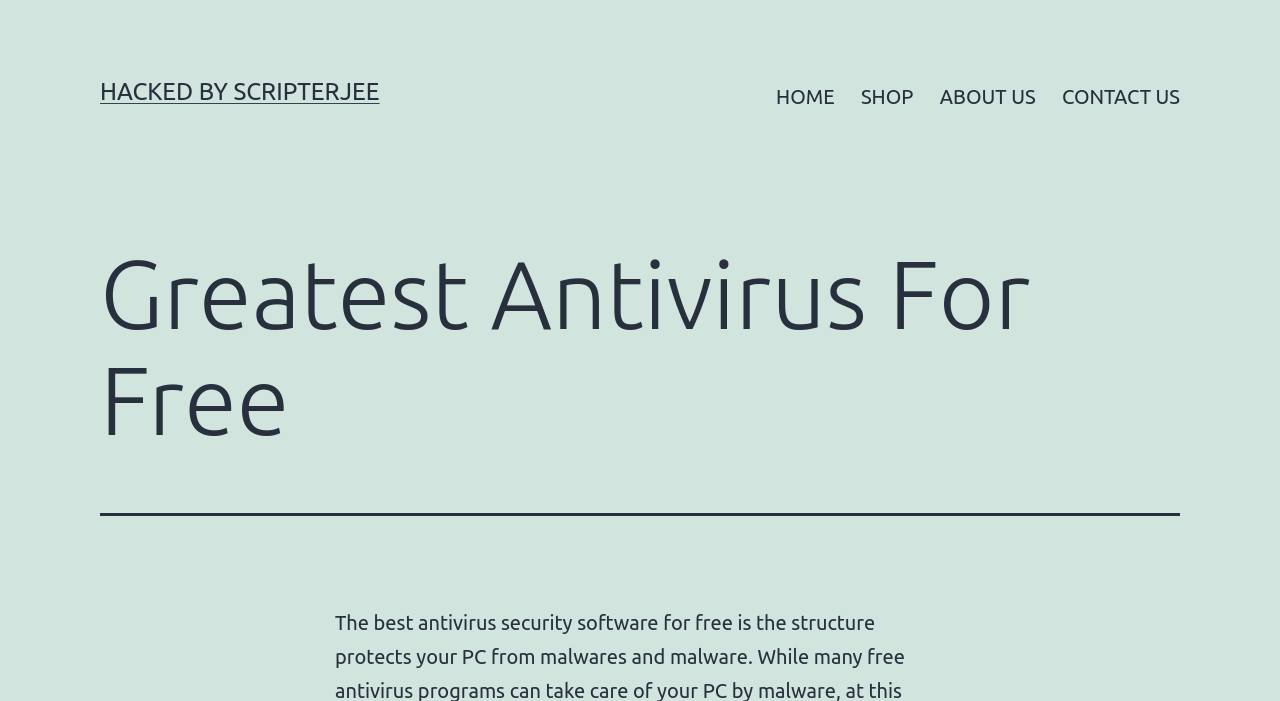Based on the provided description, "CONTACT US", find the bounding box of the corresponding UI element in the screenshot.

[0.819, 0.103, 0.932, 0.173]